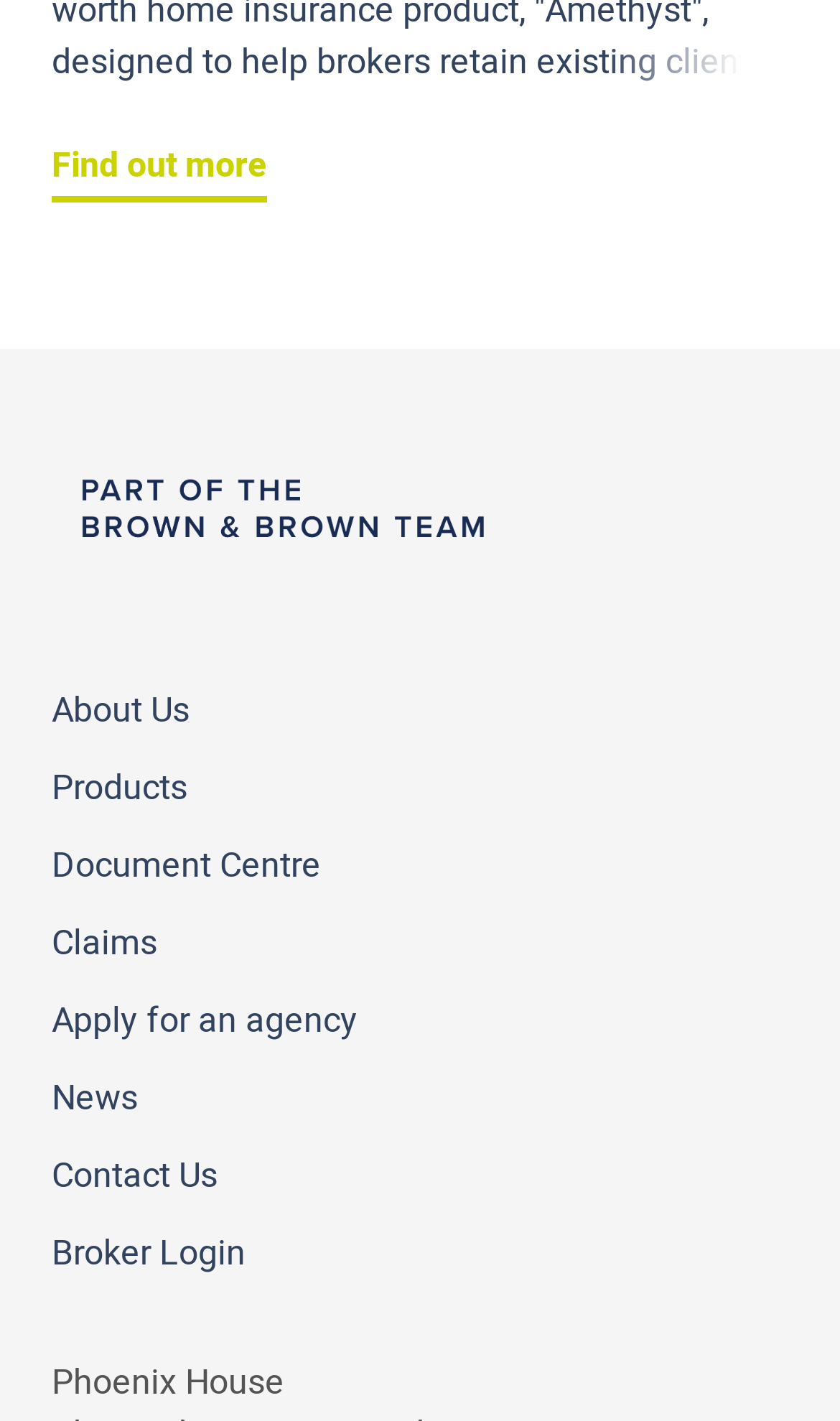Determine the bounding box coordinates for the UI element matching this description: "Broker Login".

[0.062, 0.864, 0.292, 0.9]